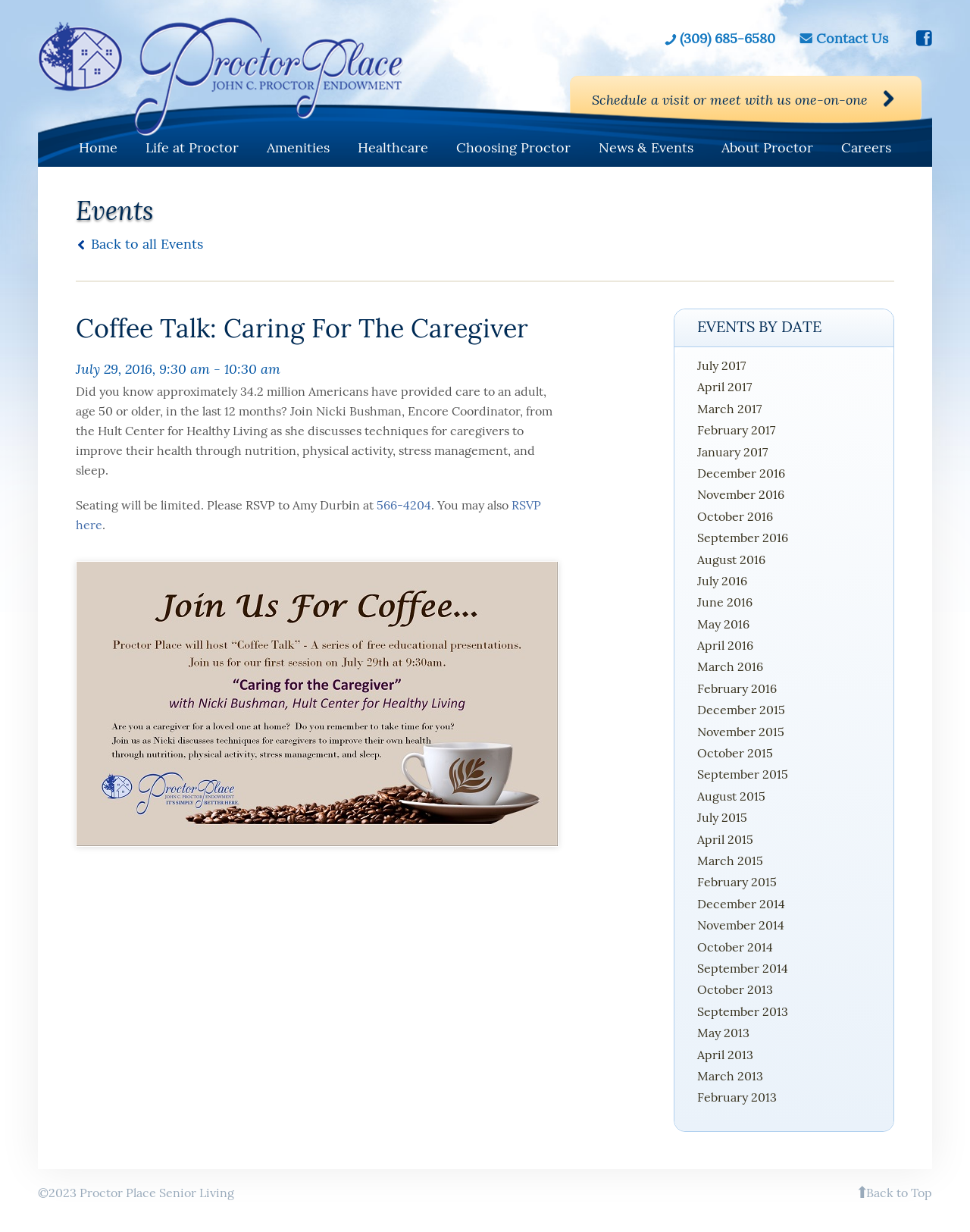Kindly determine the bounding box coordinates of the area that needs to be clicked to fulfill this instruction: "View events by date".

[0.696, 0.251, 0.921, 0.282]